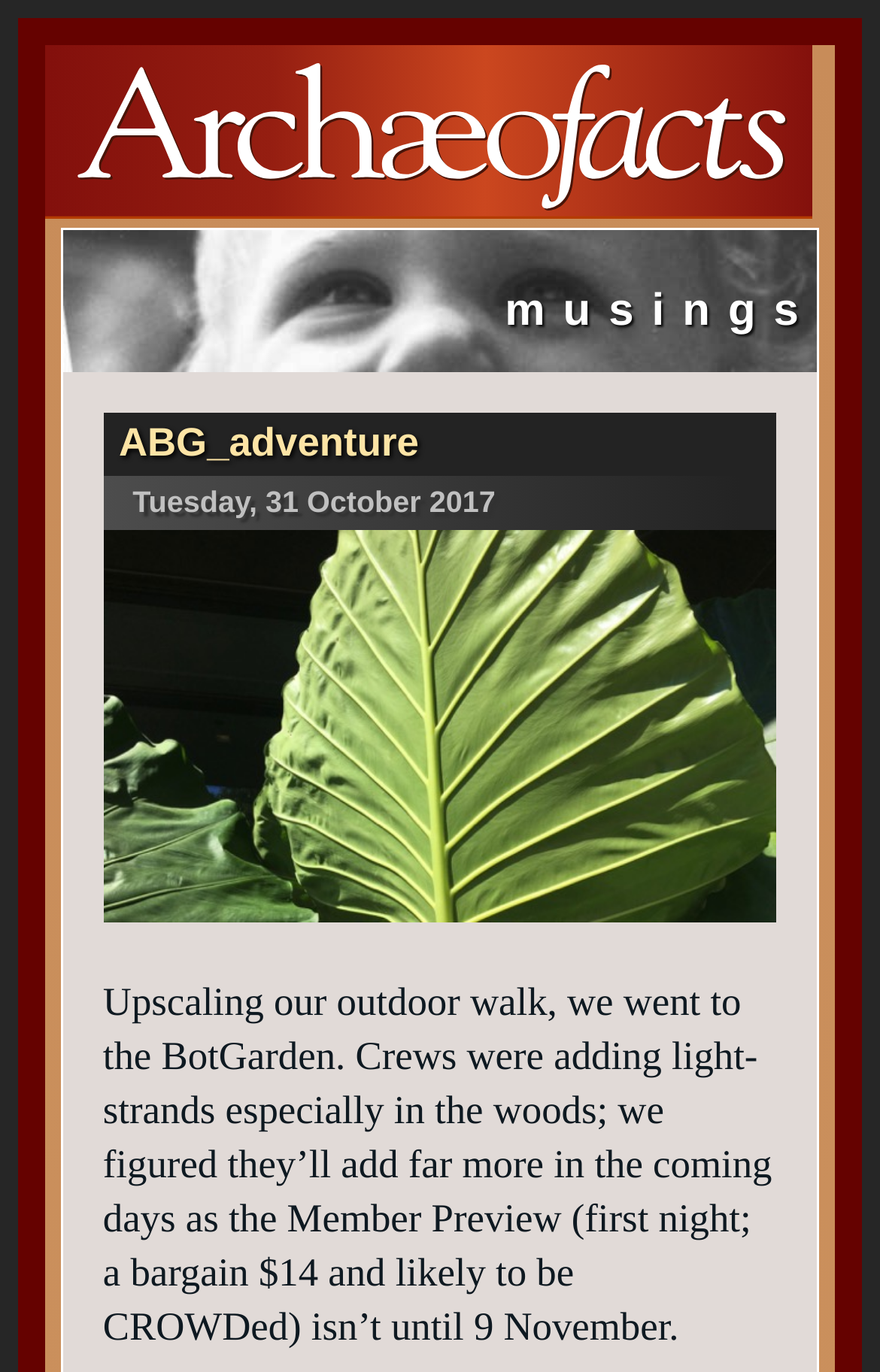Answer this question using a single word or a brief phrase:
How many images are on this webpage?

1